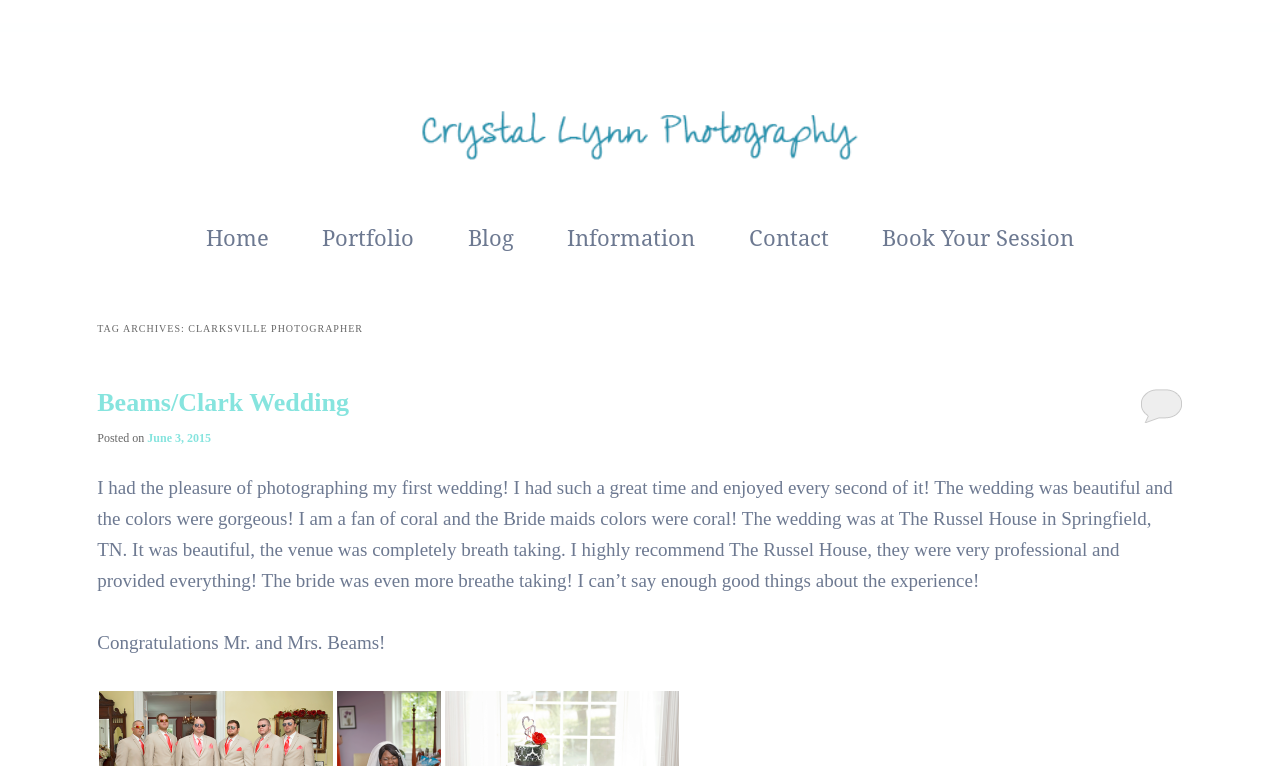Determine the bounding box coordinates for the clickable element required to fulfill the instruction: "View the 'Portfolio'". Provide the coordinates as four float numbers between 0 and 1, i.e., [left, top, right, bottom].

[0.231, 0.264, 0.345, 0.36]